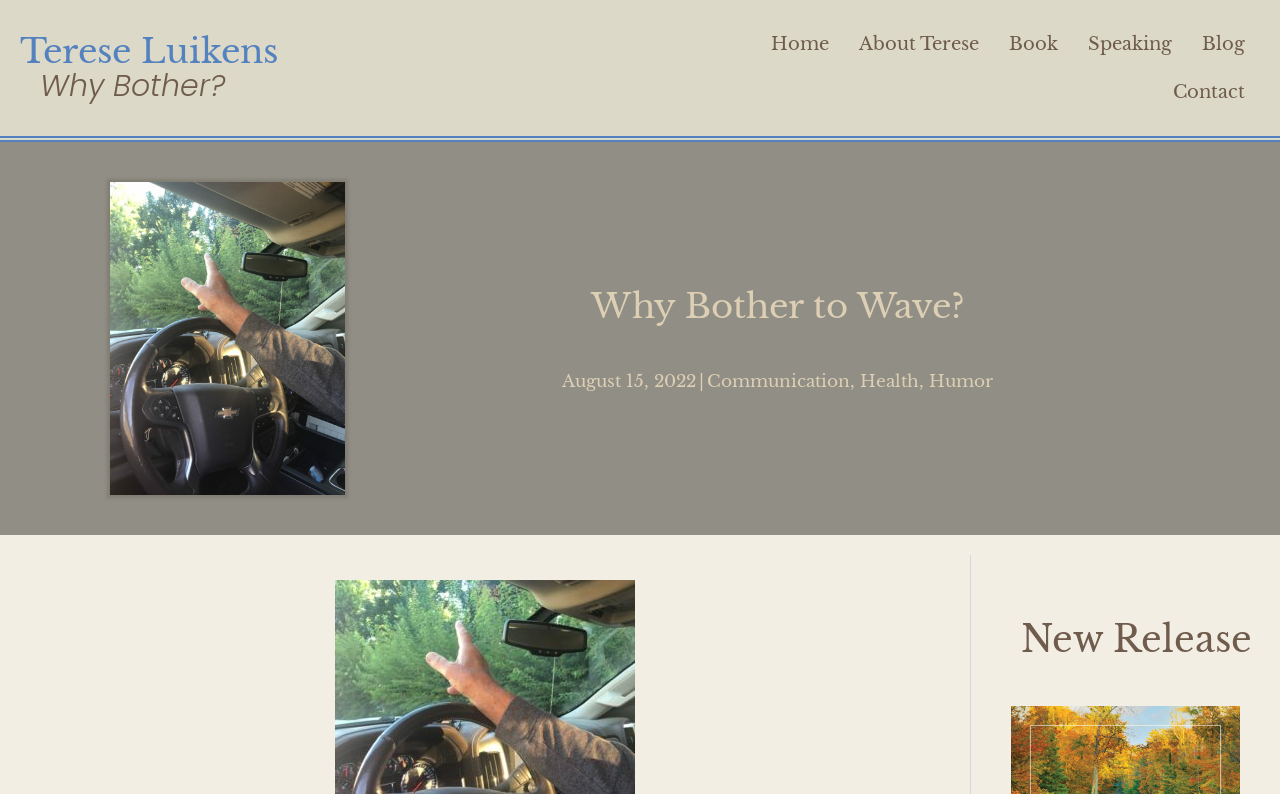Show the bounding box coordinates for the HTML element as described: "About Terese".

[0.663, 0.031, 0.773, 0.079]